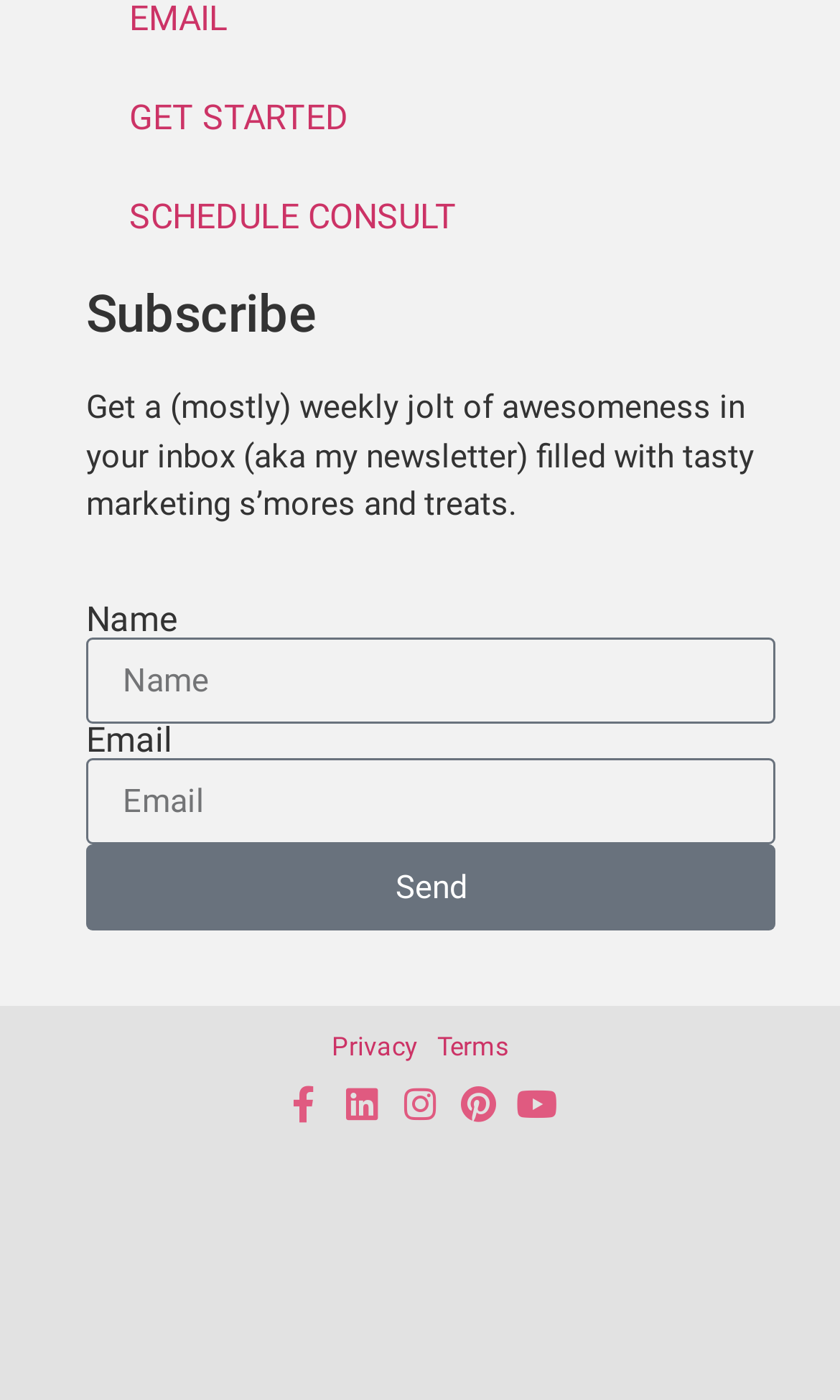Please identify the bounding box coordinates of the element's region that I should click in order to complete the following instruction: "read about the Goal". The bounding box coordinates consist of four float numbers between 0 and 1, i.e., [left, top, right, bottom].

None